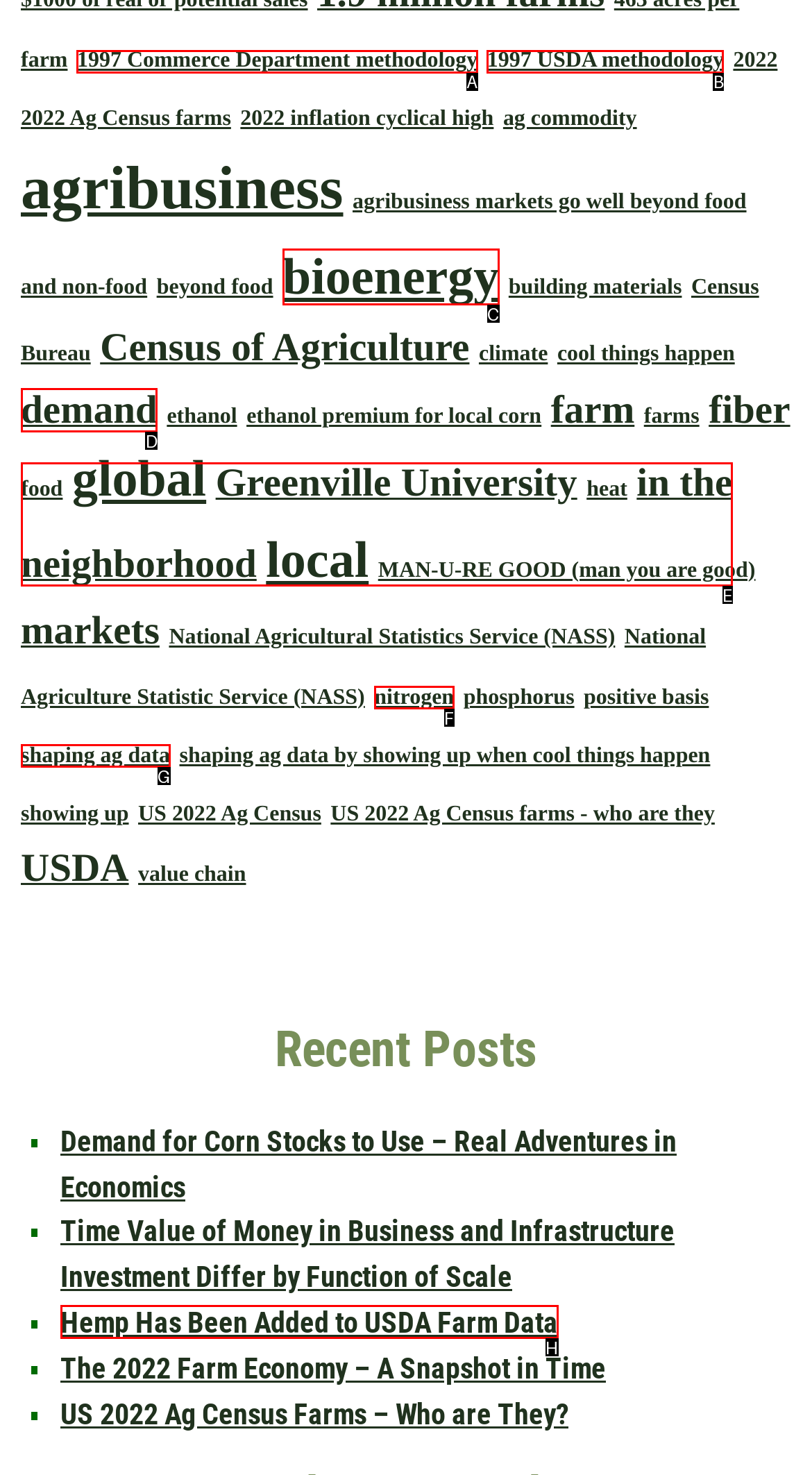With the provided description: 1997 Commerce Department methodology, select the most suitable HTML element. Respond with the letter of the selected option.

A